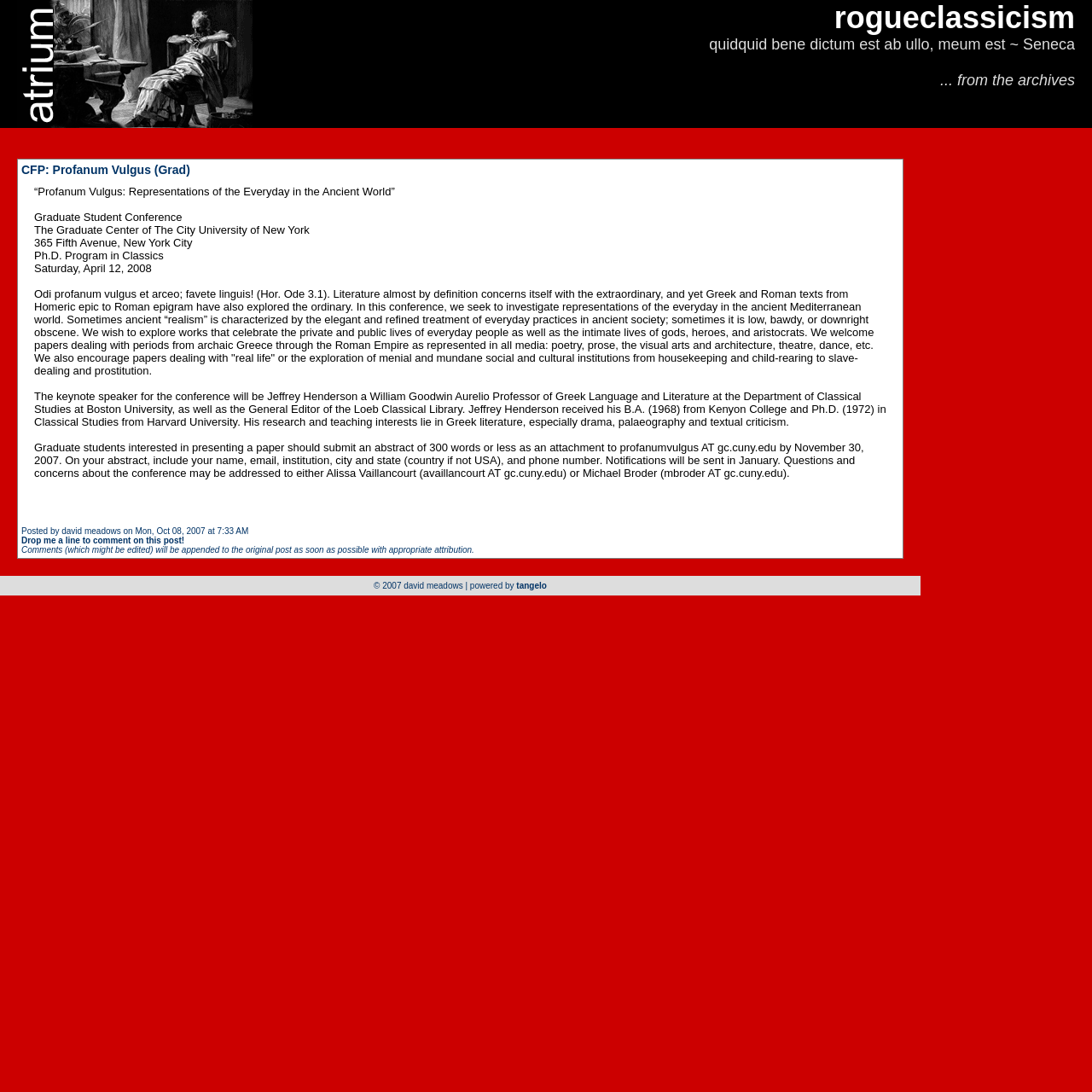Answer the question in a single word or phrase:
Who posted the conference announcement?

David Meadows